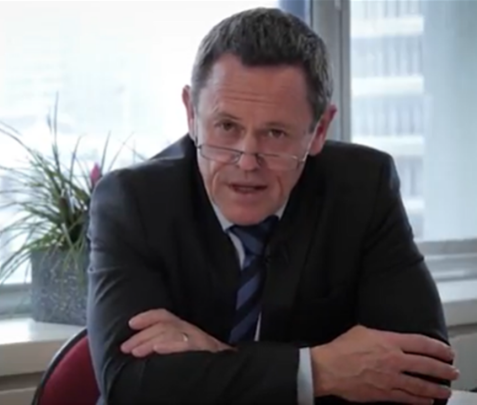What is in the background of the image?
Answer briefly with a single word or phrase based on the image.

A window with a potted plant